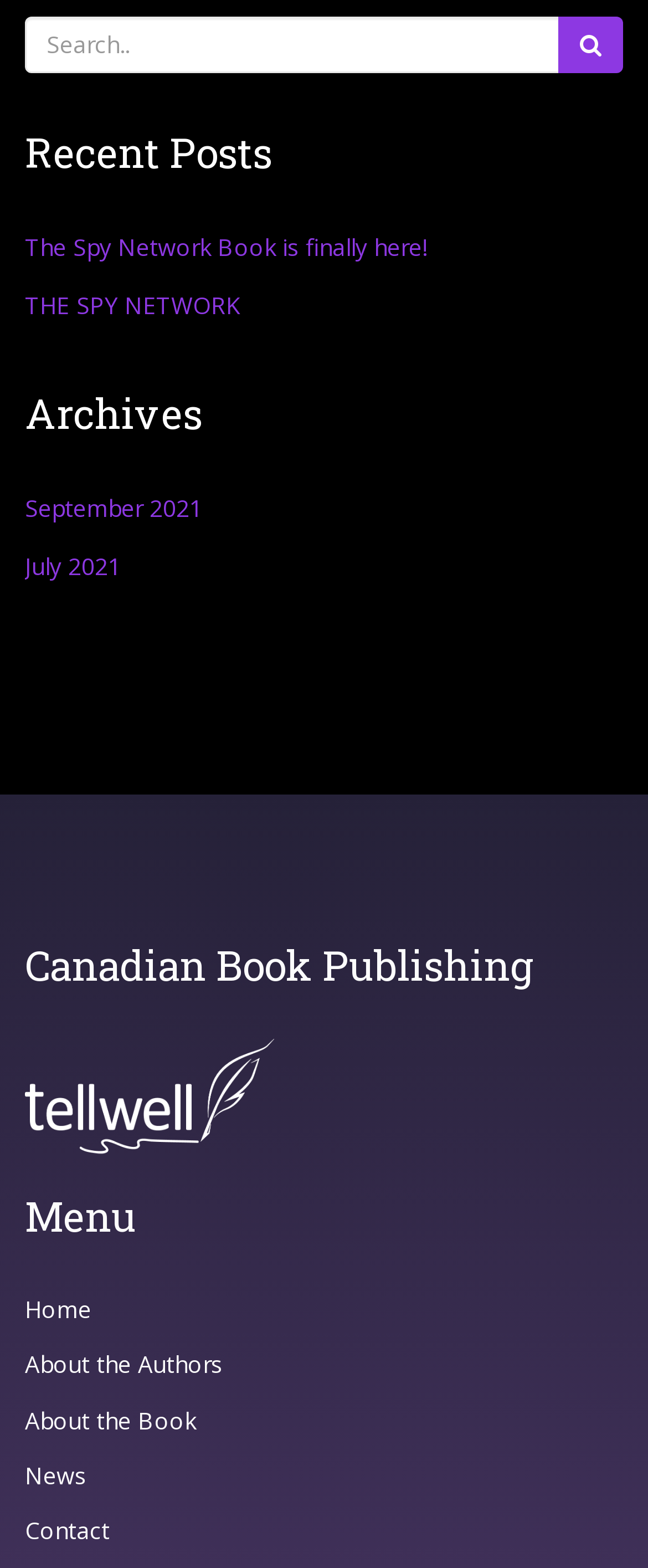Please give a concise answer to this question using a single word or phrase: 
What type of information is provided in the 'Archives' section?

Monthly archives